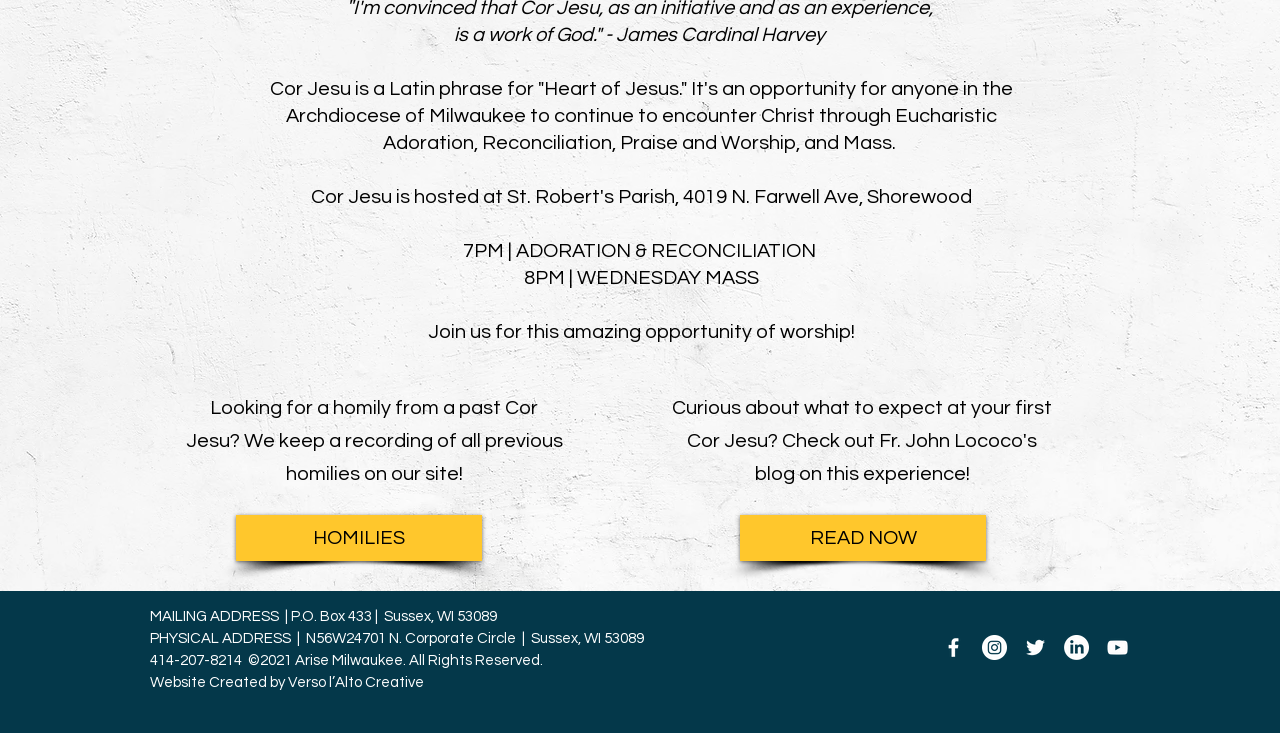Identify the bounding box for the UI element specified in this description: "READ NOW". The coordinates must be four float numbers between 0 and 1, formatted as [left, top, right, bottom].

[0.578, 0.702, 0.77, 0.765]